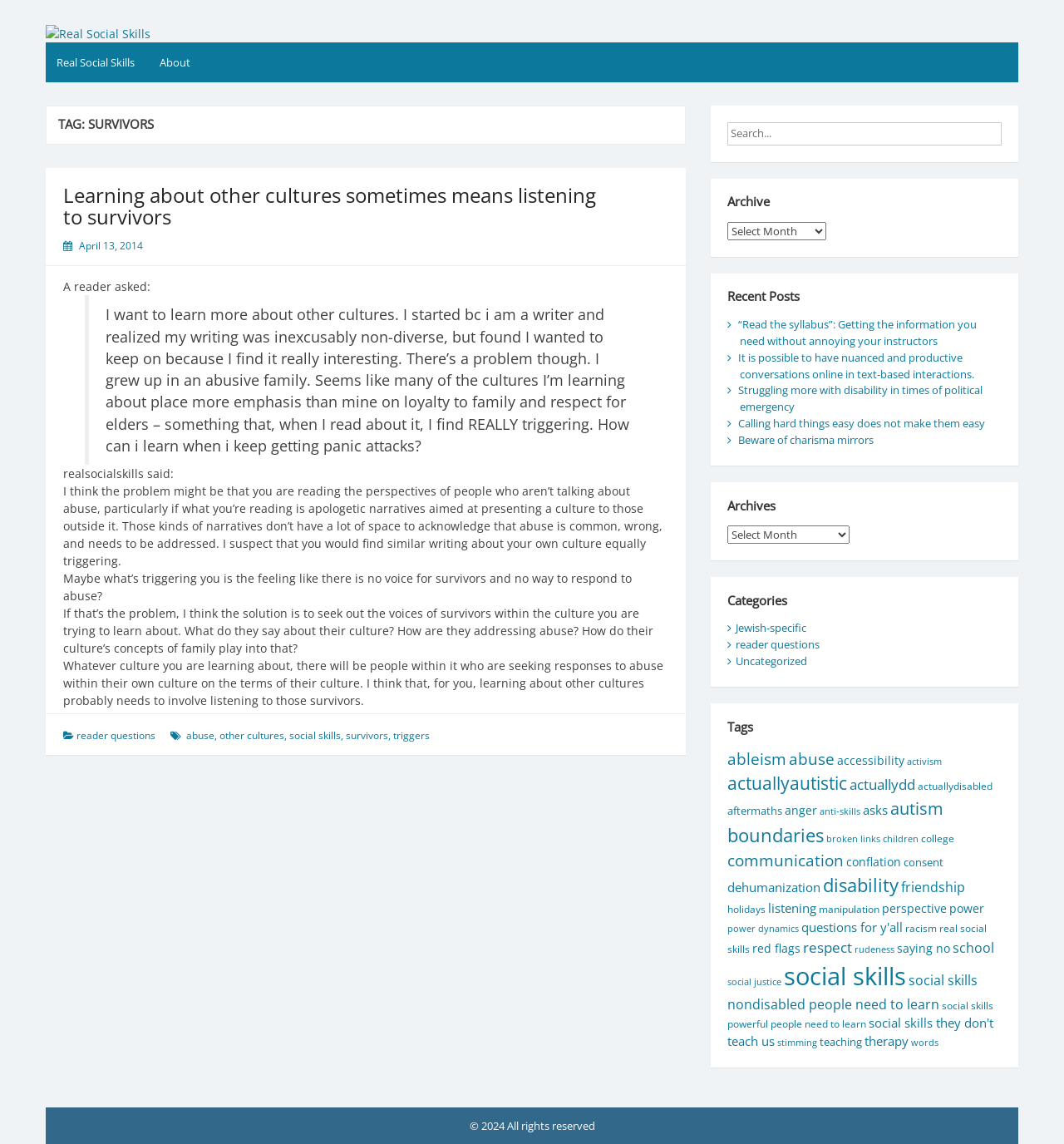What is the topic of the article?
Answer the question with a detailed explanation, including all necessary information.

The topic of the article is 'Learning about other cultures' which is inferred from the heading 'TAG: SURVIVORS' and the content of the article discussing the challenges of learning about other cultures.